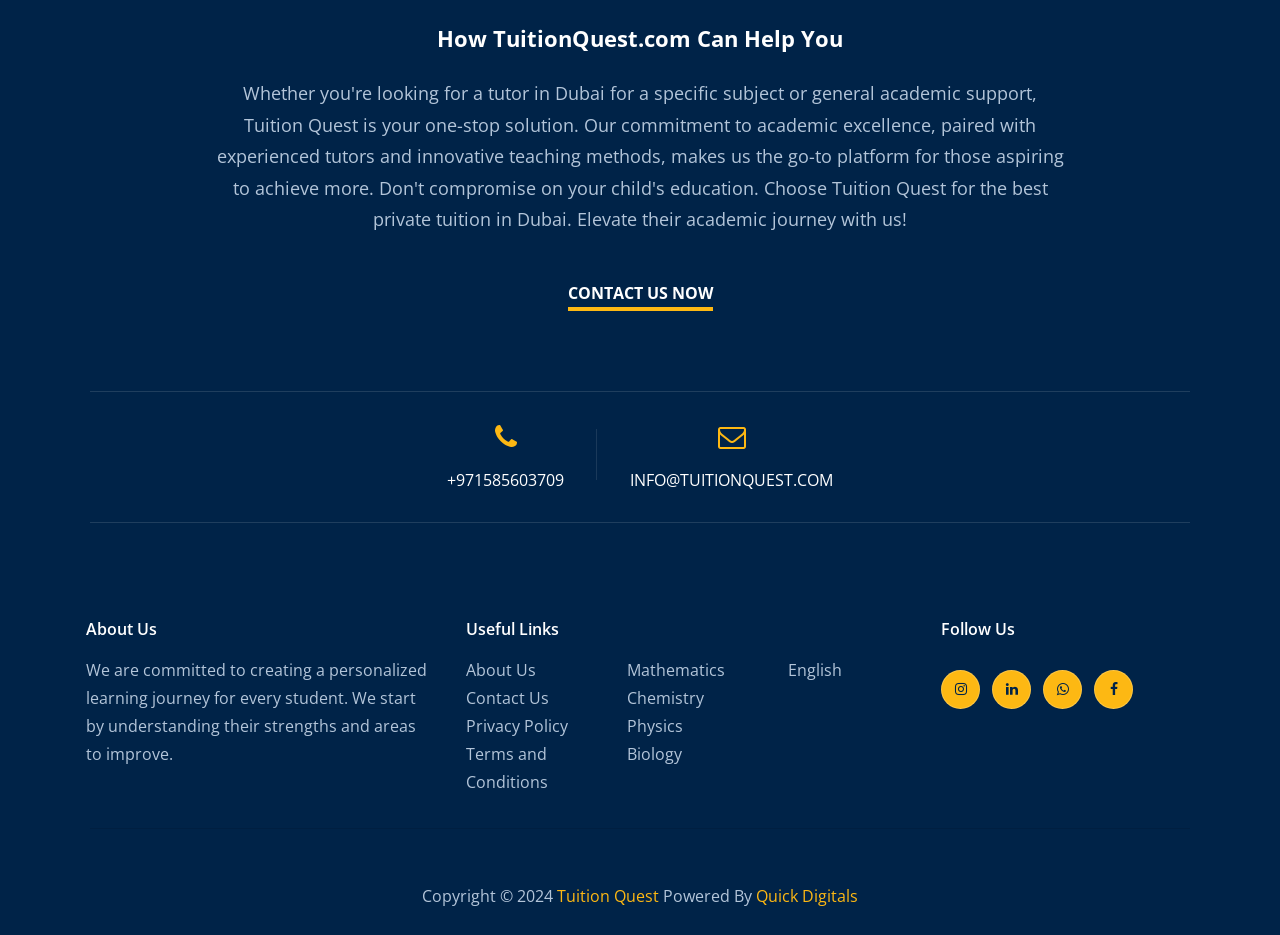Identify the bounding box coordinates of the element that should be clicked to fulfill this task: "Contact us now". The coordinates should be provided as four float numbers between 0 and 1, i.e., [left, top, right, bottom].

[0.443, 0.3, 0.557, 0.332]